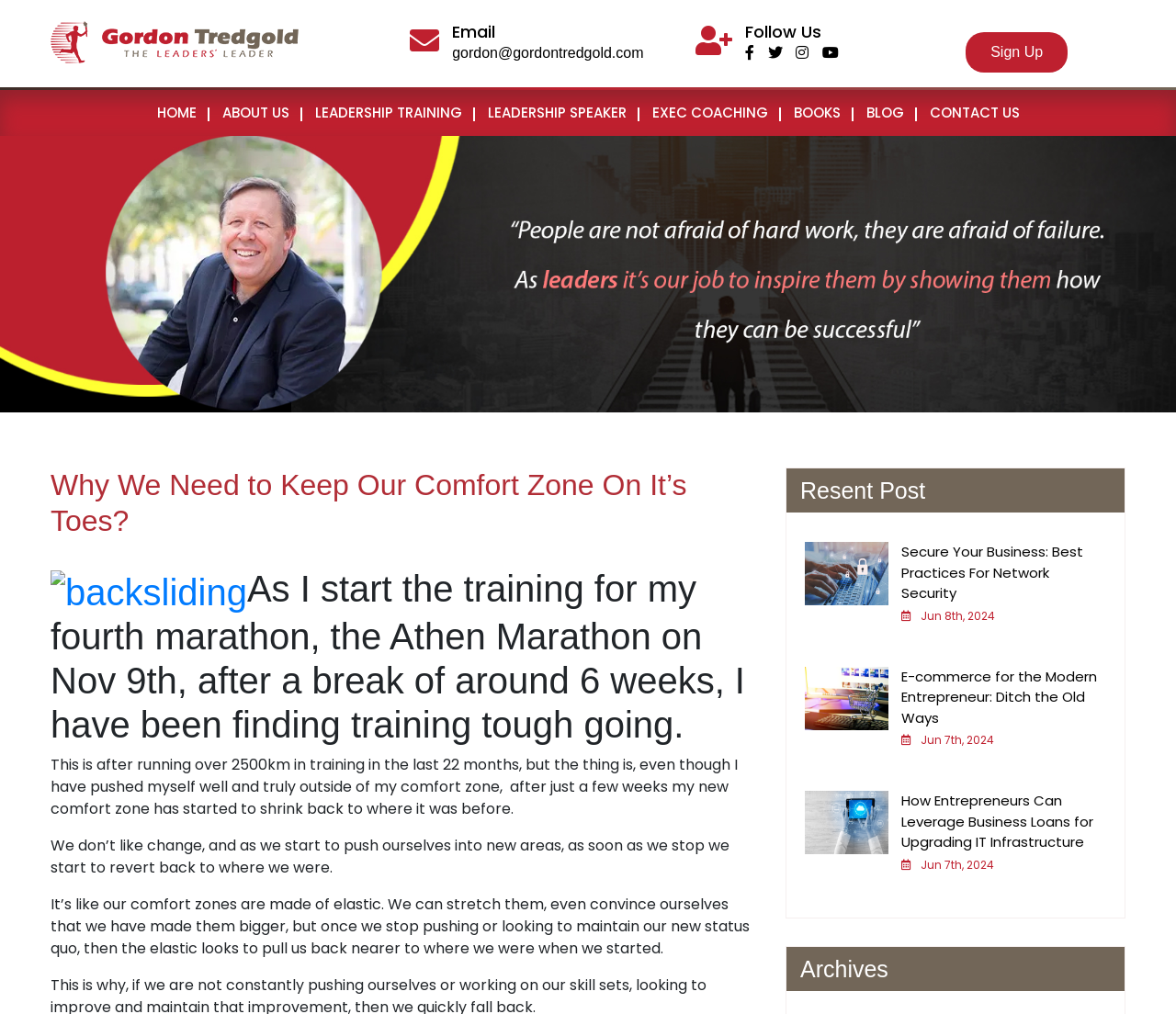Give a one-word or one-phrase response to the question: 
What is the category of the blog post 'Secure Your Business: Best Practices For Network Security'?

Resent Post